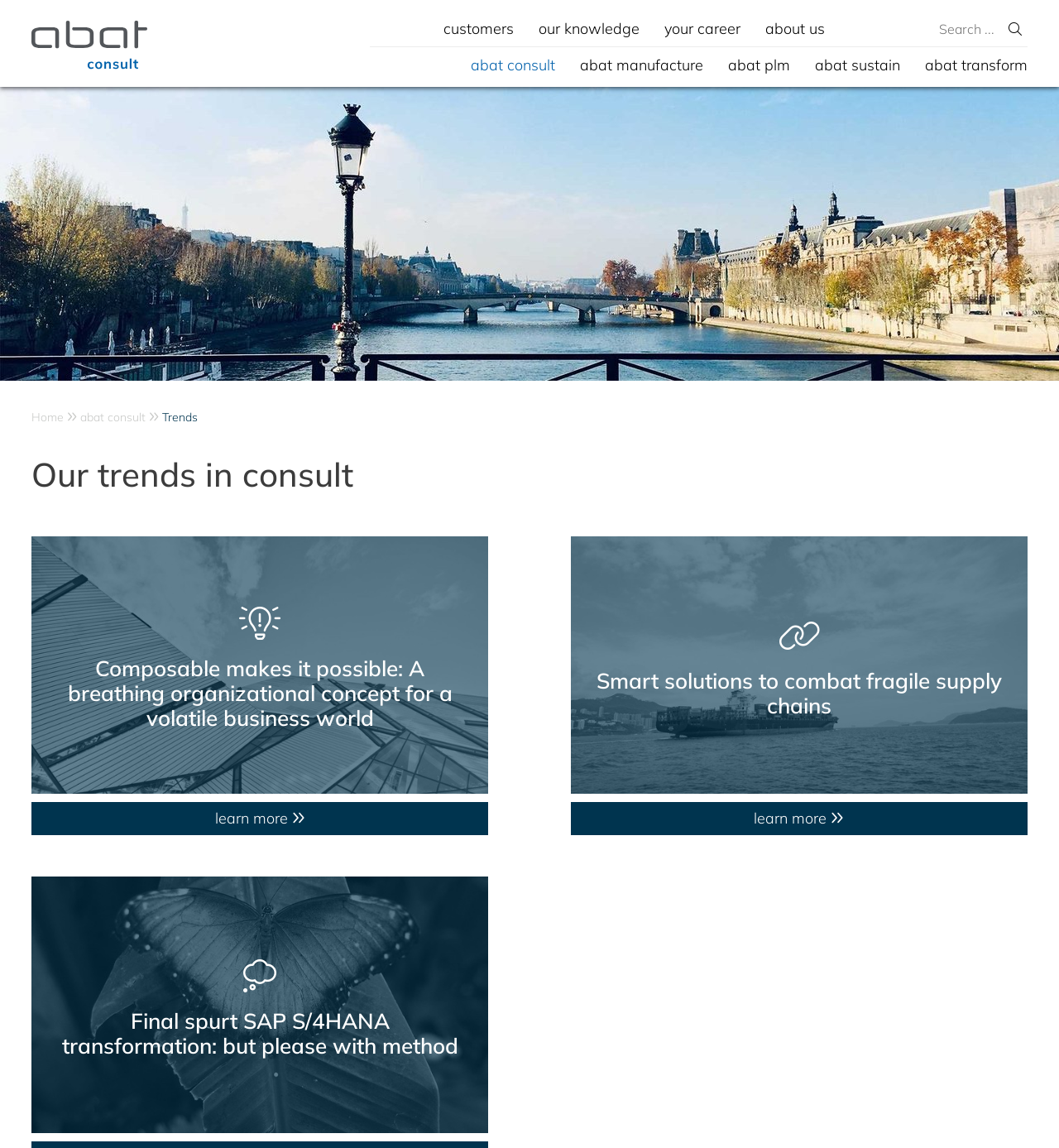Please indicate the bounding box coordinates of the element's region to be clicked to achieve the instruction: "Learn more about Smart solutions". Provide the coordinates as four float numbers between 0 and 1, i.e., [left, top, right, bottom].

[0.539, 0.698, 0.97, 0.727]